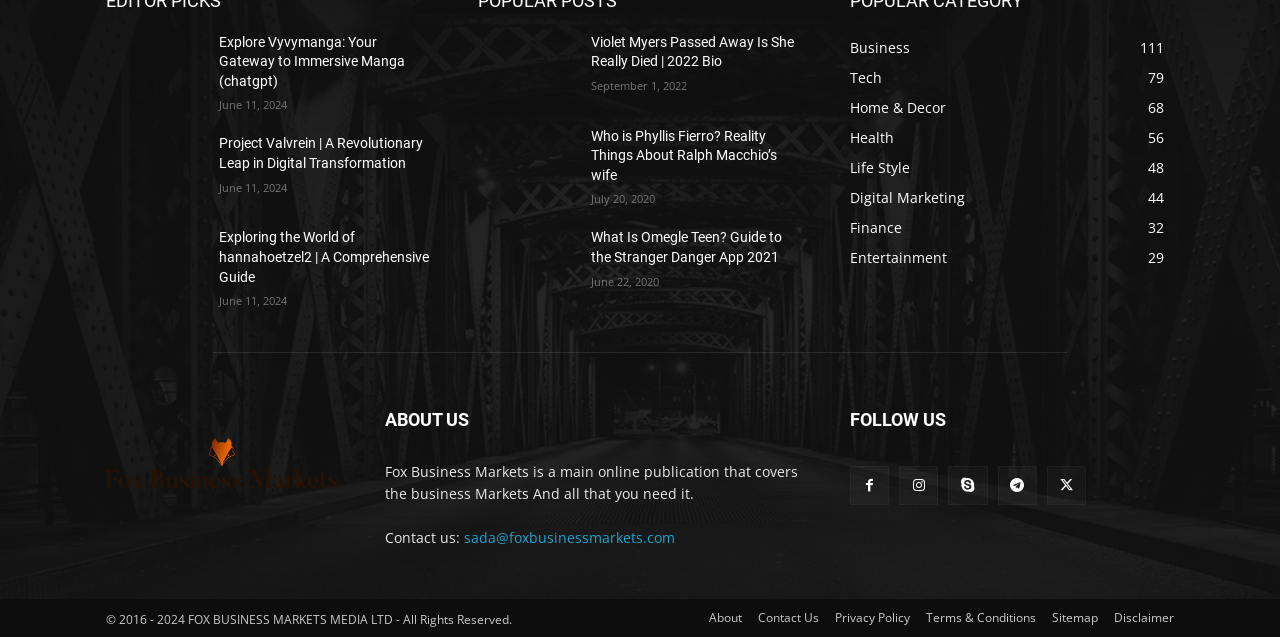Respond to the question below with a concise word or phrase:
What is the date of the article 'Violet Myers Passed Away Is She Really Died | 2022 Bio'?

September 1, 2022